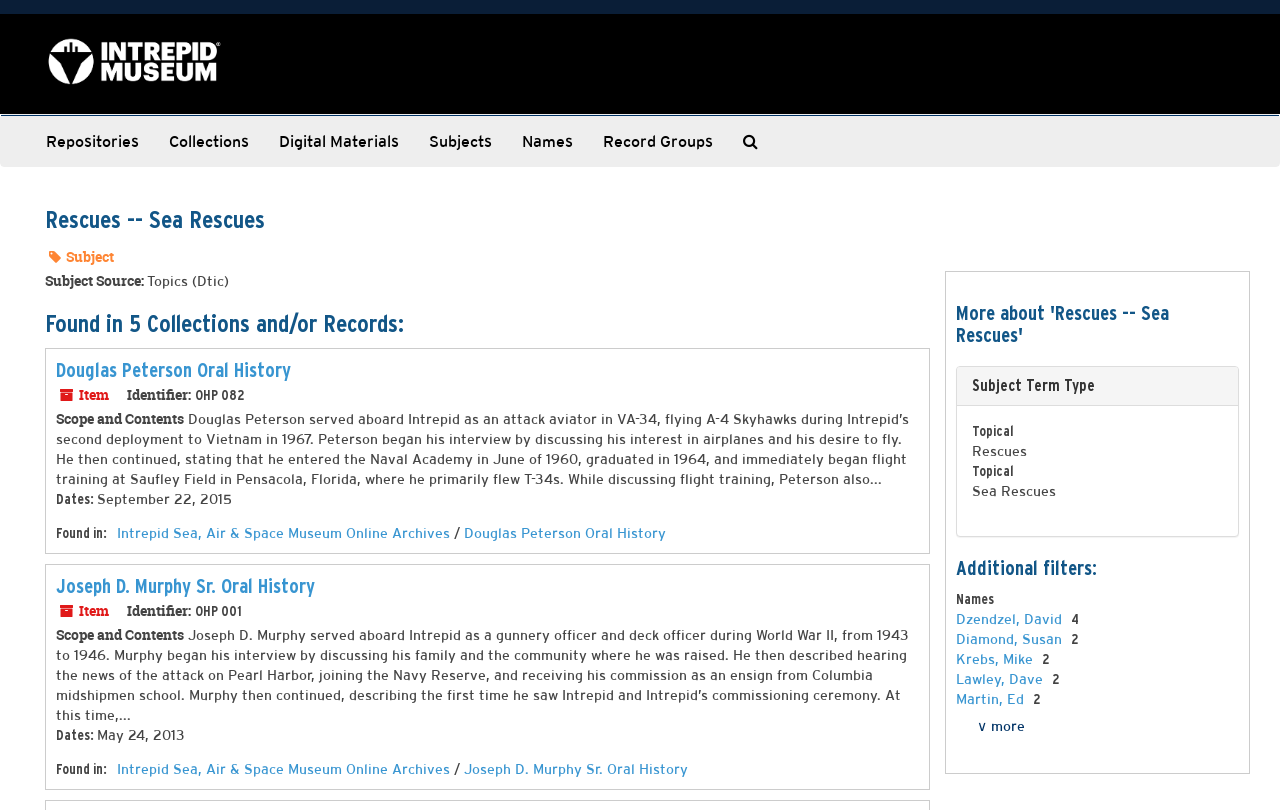Describe the entire webpage, focusing on both content and design.

The webpage is about "Rescues -- Sea Rescues" from the Intrepid Sea, Air & Space Museum Archives. At the top, there is a navigation bar with links to "Repositories", "Collections", "Digital Materials", "Subjects", "Names", "Record Groups", and "Search The Archives". Below the navigation bar, there is a heading "Rescues -- Sea Rescues" followed by a brief description of the subject.

The main content of the page is divided into sections, each describing an oral history interview. The first section is about "Douglas Peterson Oral History", which includes a link to the interview, an identifier "OHP 082", and a brief summary of the interview. The summary describes Douglas Peterson's experience as an attack aviator in VA-34 during Intrepid's second deployment to Vietnam in 1967.

The second section is about "Joseph D. Murphy Sr. Oral History", which also includes a link to the interview, an identifier "OHP 001", and a brief summary of the interview. The summary describes Joseph D. Murphy's experience as a gunnery officer and deck officer during World War II, from 1943 to 1946.

Both sections have a "Found in" label, which indicates that the oral histories are part of the Intrepid Sea, Air & Space Museum Online Archives. There are also links to the archives and the specific oral history interviews.

On the right side of the page, there is a section titled "More about 'Rescues -- Sea Rescues'", which includes a heading "Subject Term Type" and a list of terms, including "Topical", "Rescues", and "Sea Rescues". Below this section, there is a heading "Additional filters:" and a list of names, including "Dzendzel, David", "Diamond, Susan", "Krebs, Mike", "Lawley, Dave", and "Martin, Ed", each with a link to their respective pages.